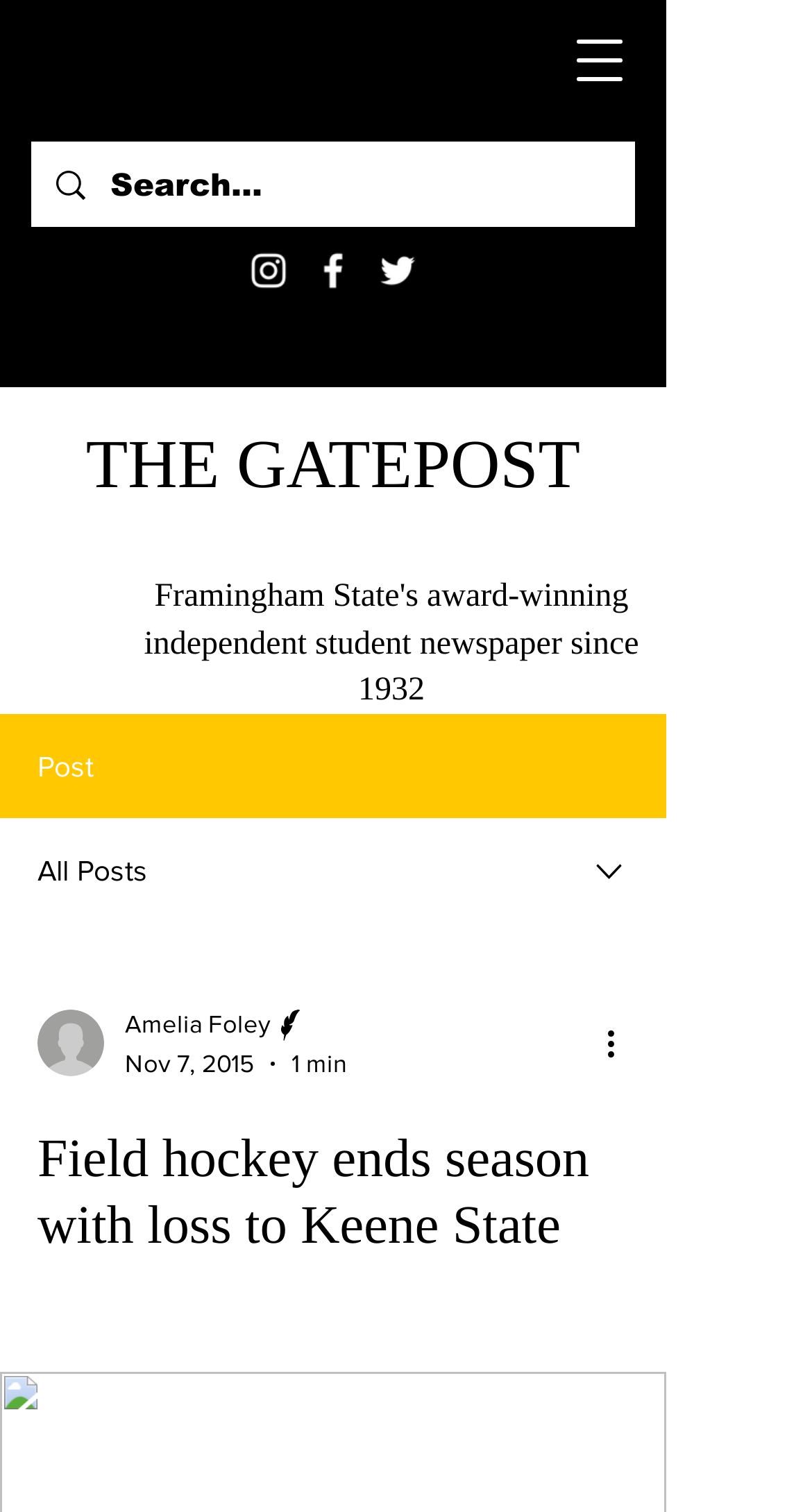Convey a detailed summary of the webpage, mentioning all key elements.

The webpage appears to be an article from Framingham State's independent student newspaper, The Gatepost. At the top left, there is a navigation menu button. Next to it, there is a search bar with a magnifying glass icon. 

Below the search bar, there is a social media bar with links to Instagram, Facebook, and Twitter, each accompanied by their respective icons. 

On the top right, the newspaper's logo and title "THE GATEPOST" are displayed prominently, along with a subtitle describing the newspaper as an award-winning independent student newspaper since 1932.

Below the title, there are several sections. On the left, there are two tabs labeled "Post" and "All Posts". To the right of these tabs, there is a dropdown menu with the writer's picture and name, Amelia Foley, along with her title and the date and time the article was published.

The main article's title, "Field hockey ends season with loss to Keene State", is displayed in a large font. The article's content is not explicitly described in the accessibility tree, but based on the meta description, it appears to be about Framingham State's field hockey team losing their last game of the season to Keene State College on October 31.

At the bottom right of the article, there is a "More actions" button with an icon.